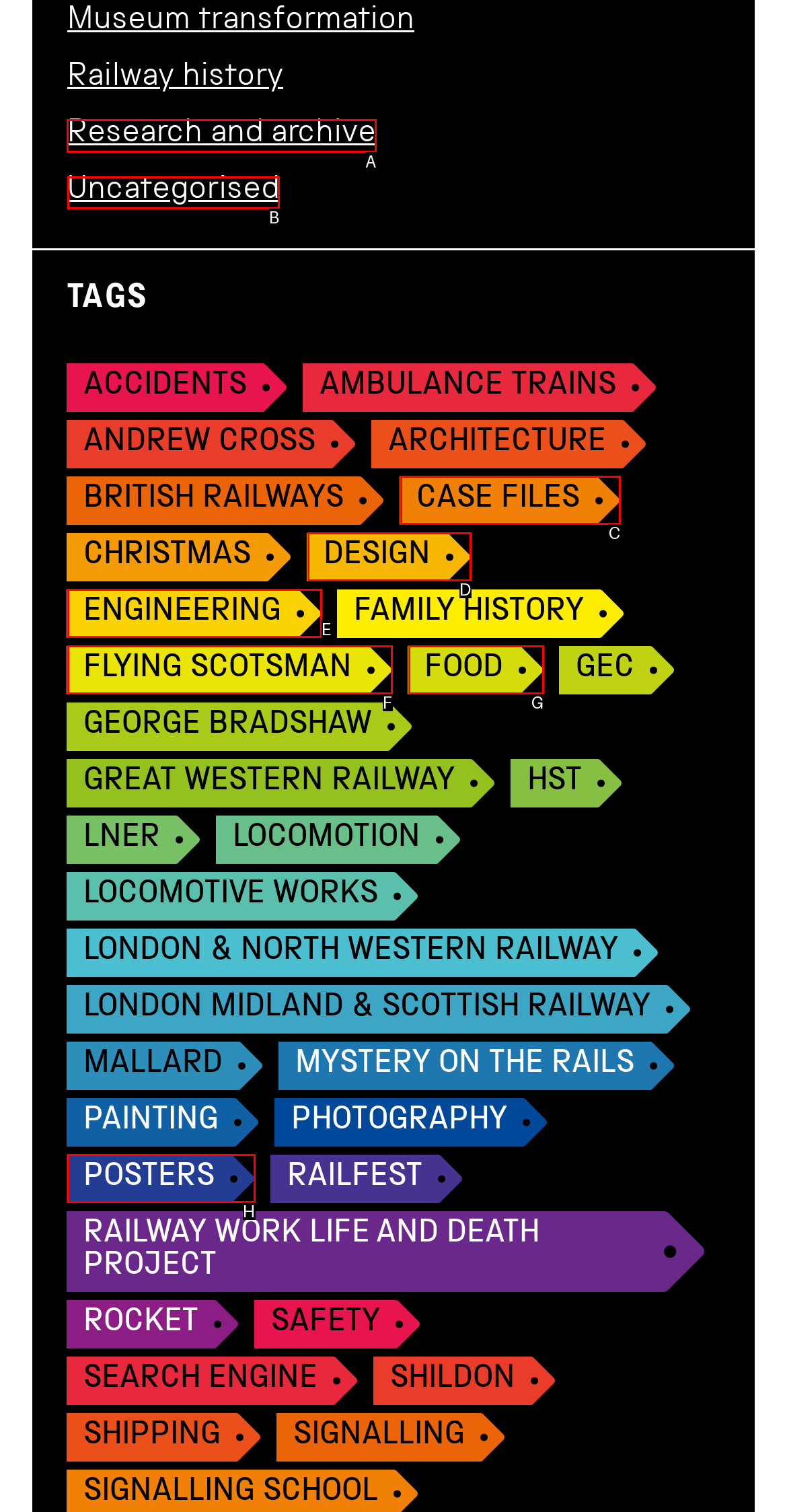Select the correct HTML element to complete the following task: Navigate to Tutorials page
Provide the letter of the choice directly from the given options.

None